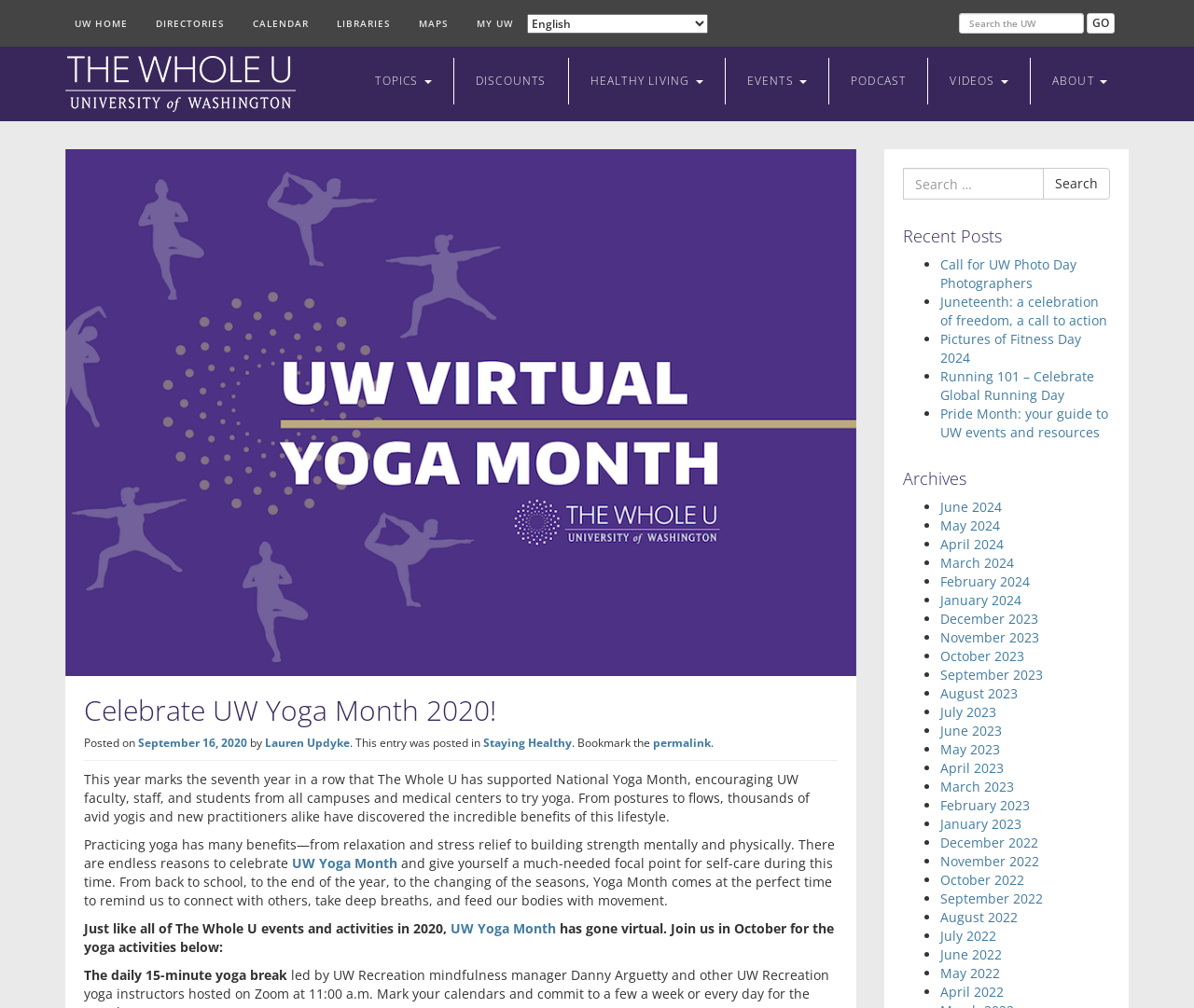How can users search for content on the website?
Using the image, respond with a single word or phrase.

Using the search bar